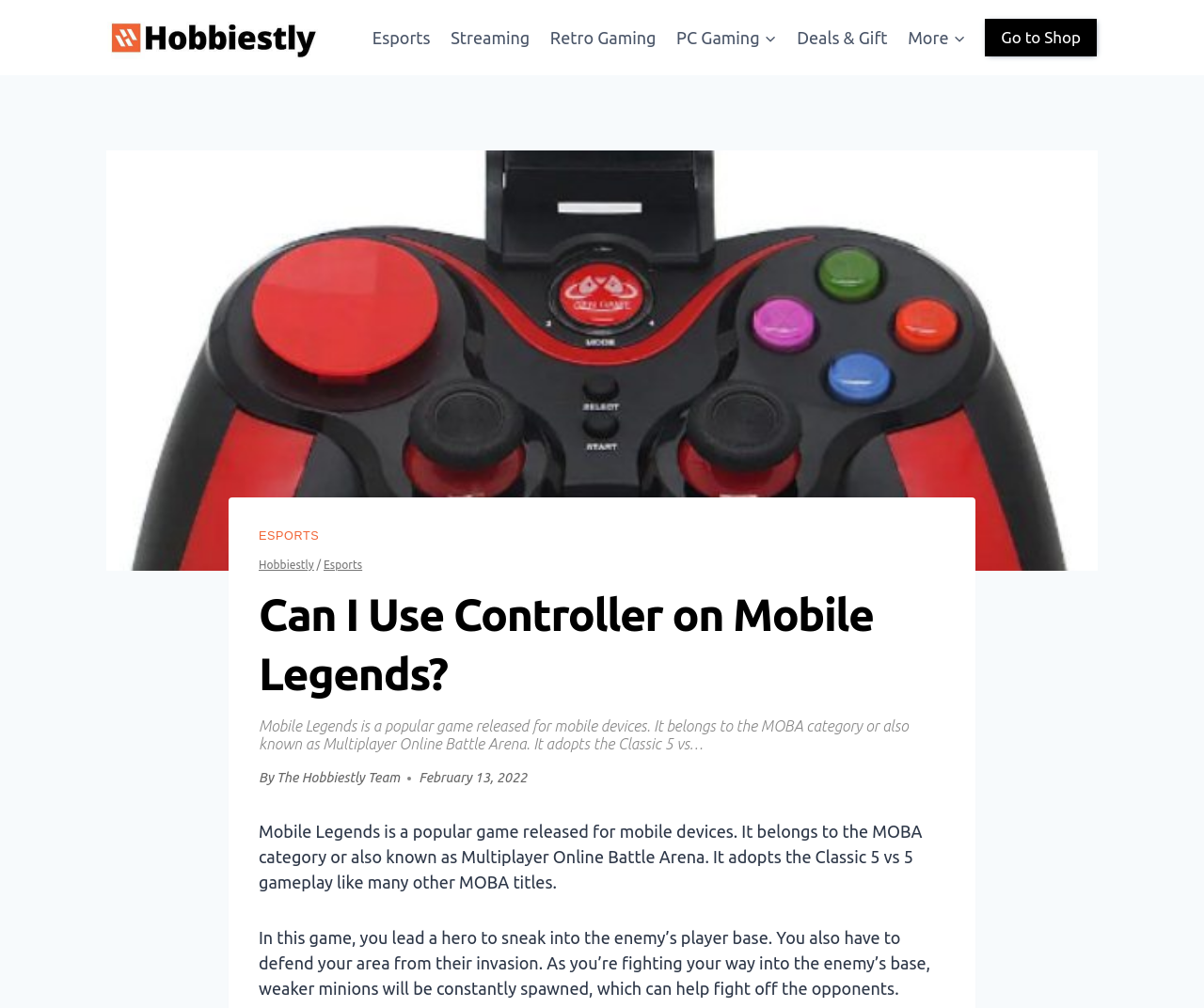Point out the bounding box coordinates of the section to click in order to follow this instruction: "Expand the child menu".

[0.635, 0.015, 0.647, 0.06]